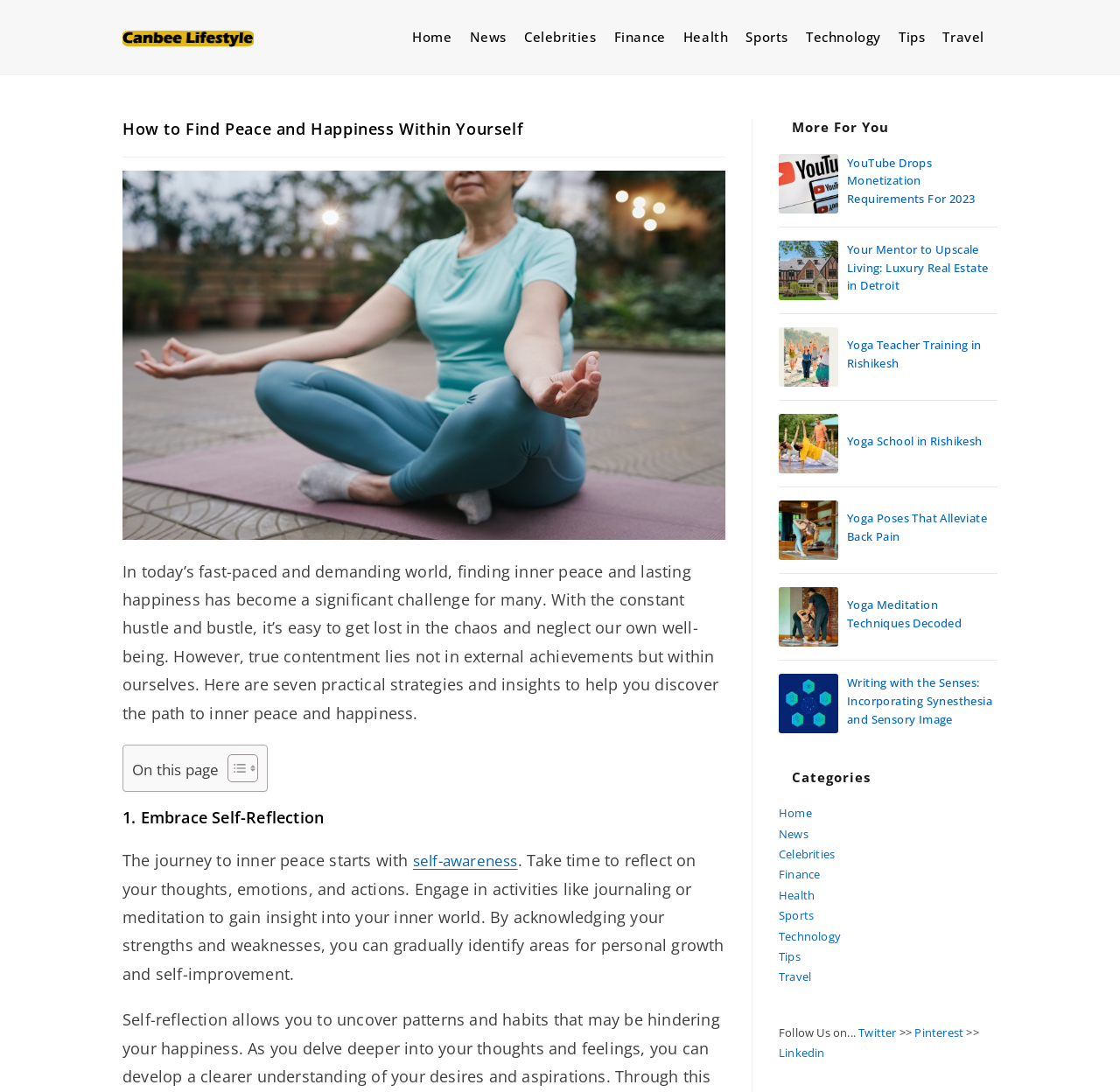How many categories are listed on the webpage?
Based on the image, answer the question with a single word or brief phrase.

8